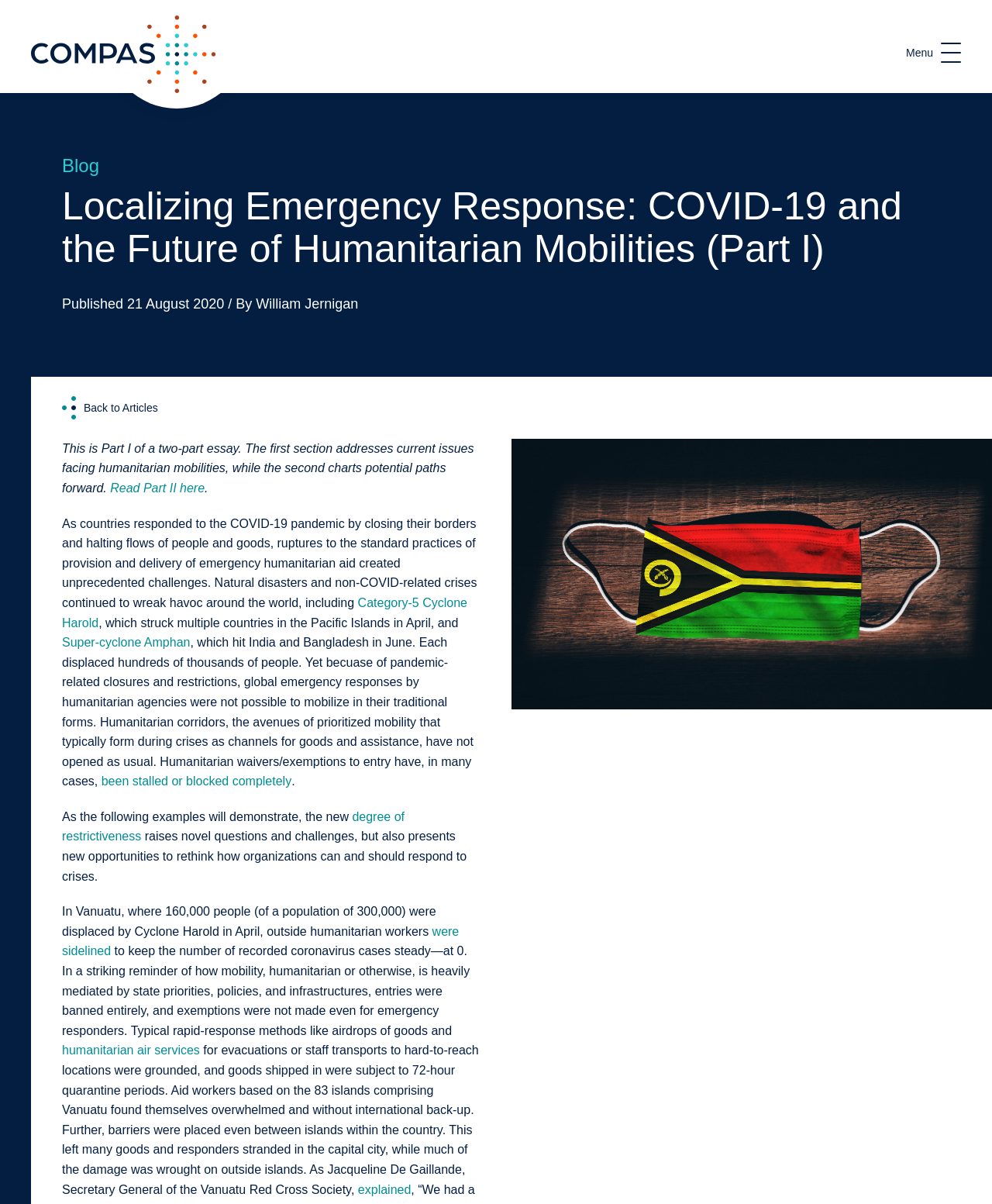Please determine the bounding box coordinates of the element's region to click in order to carry out the following instruction: "Go to COMPAS home page". The coordinates should be four float numbers between 0 and 1, i.e., [left, top, right, bottom].

[0.031, 0.013, 0.217, 0.077]